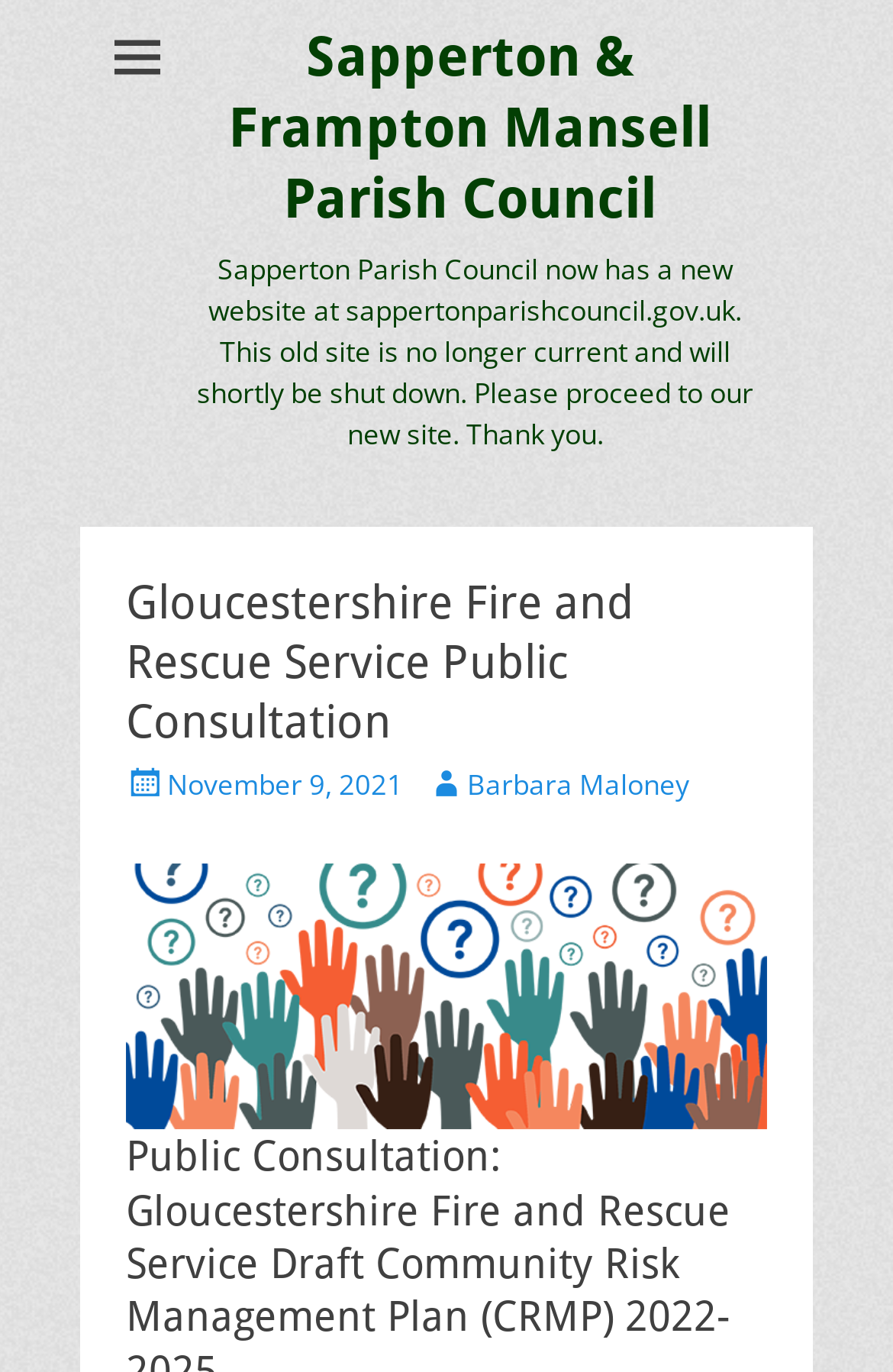Based on what you see in the screenshot, provide a thorough answer to this question: What is the date of the posted consultation?

The answer can be found in the link element with the text ' November 9, 2021' which is a child of the HeaderAsNonLandmark element.